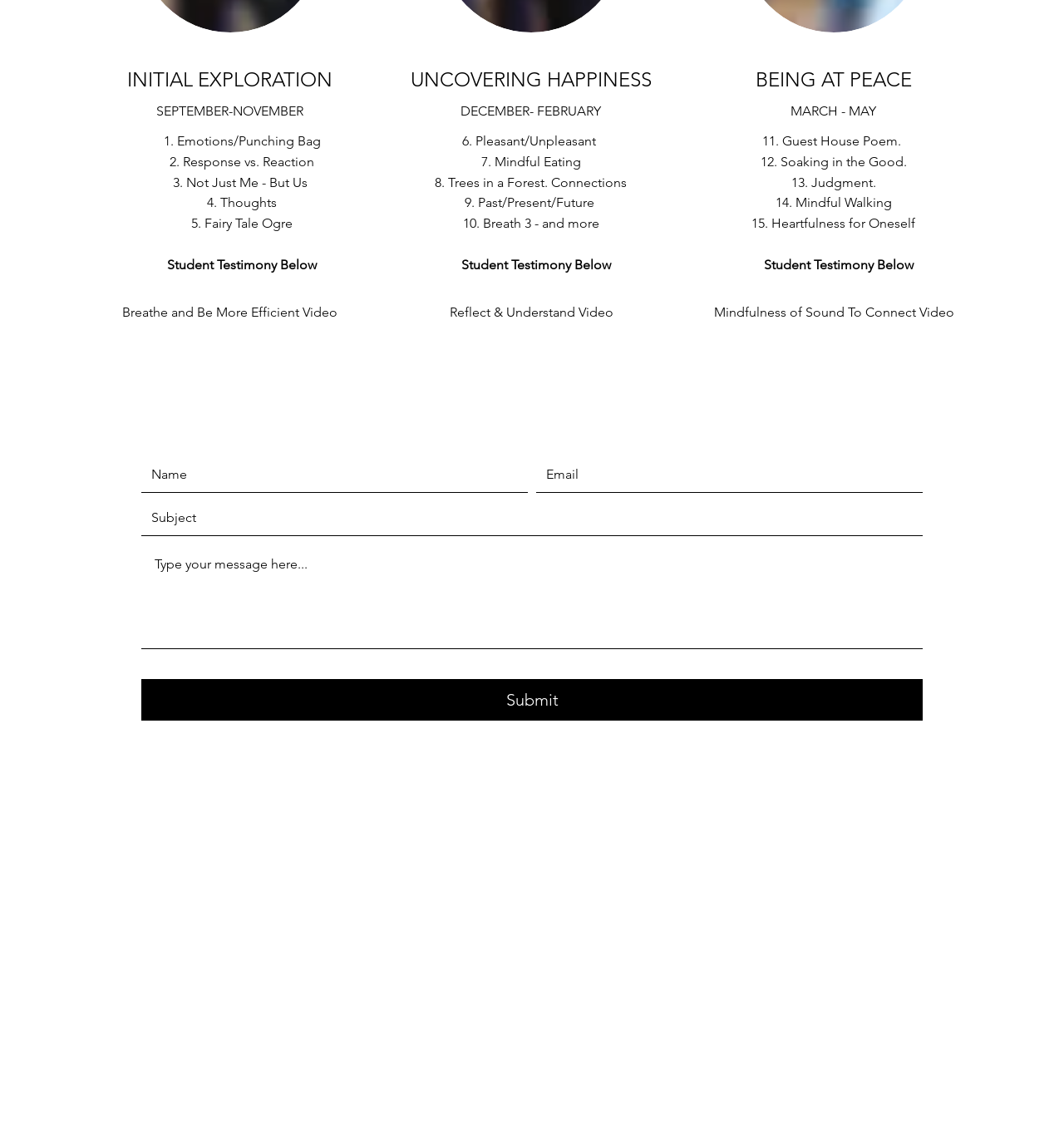Locate the bounding box coordinates of the element you need to click to accomplish the task described by this instruction: "Click the 'Submit' button".

[0.133, 0.594, 0.867, 0.631]